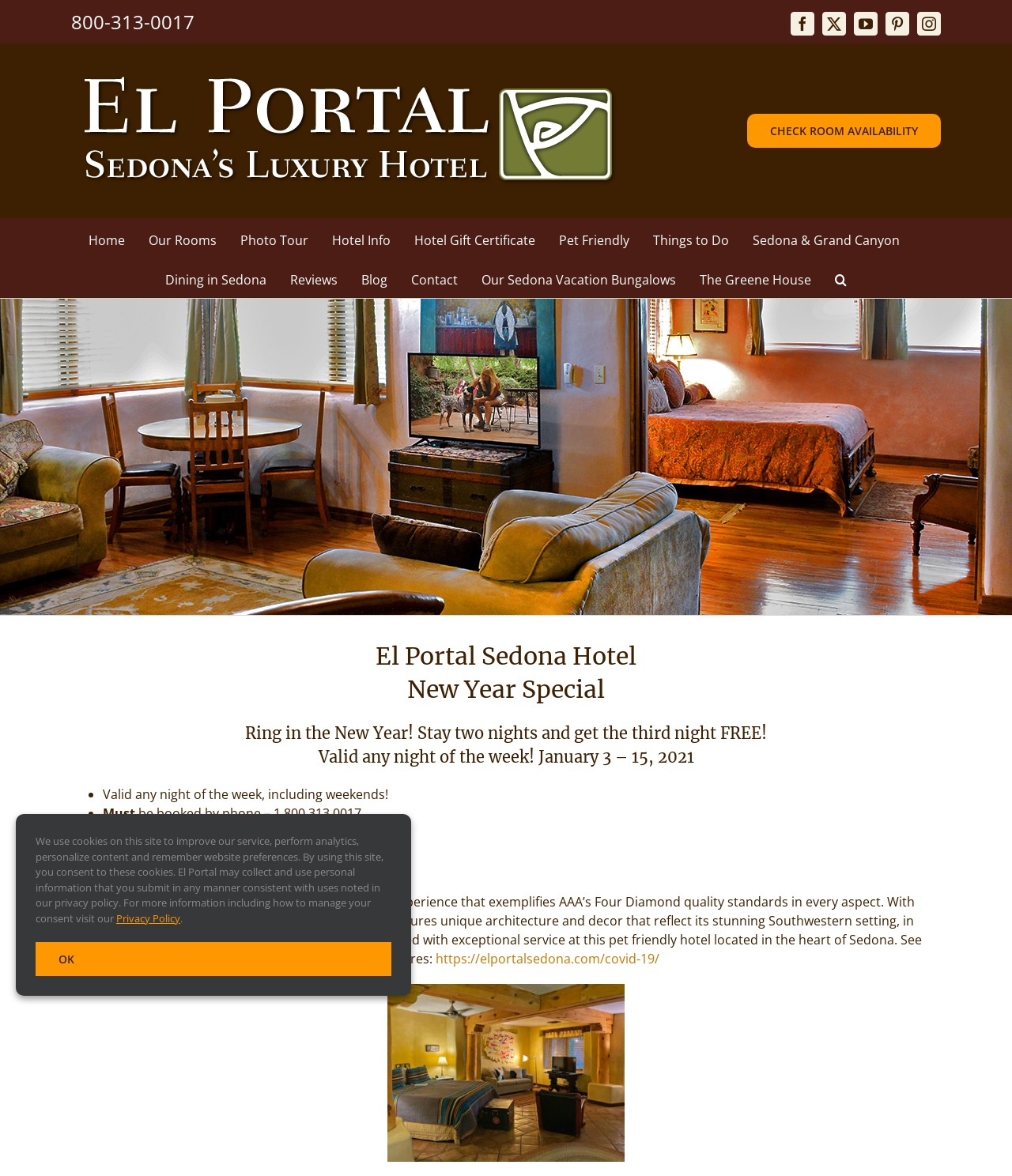What is the phone number to book a room?
Please provide a single word or phrase as your answer based on the image.

1.800.313.0017